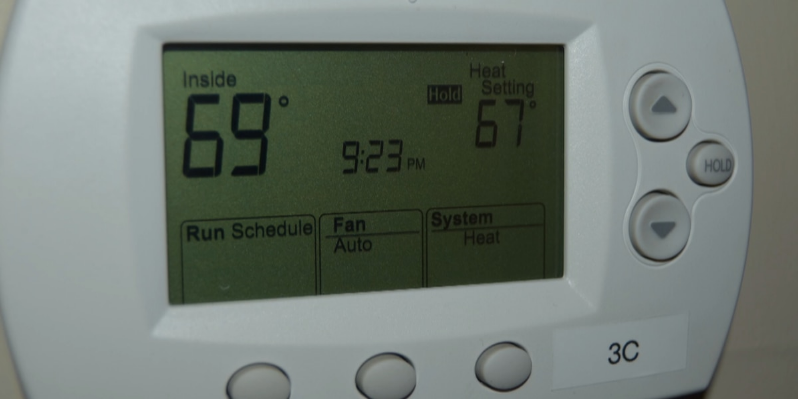Provide a short answer to the following question with just one word or phrase: What time is displayed on the thermostat?

9:23 PM